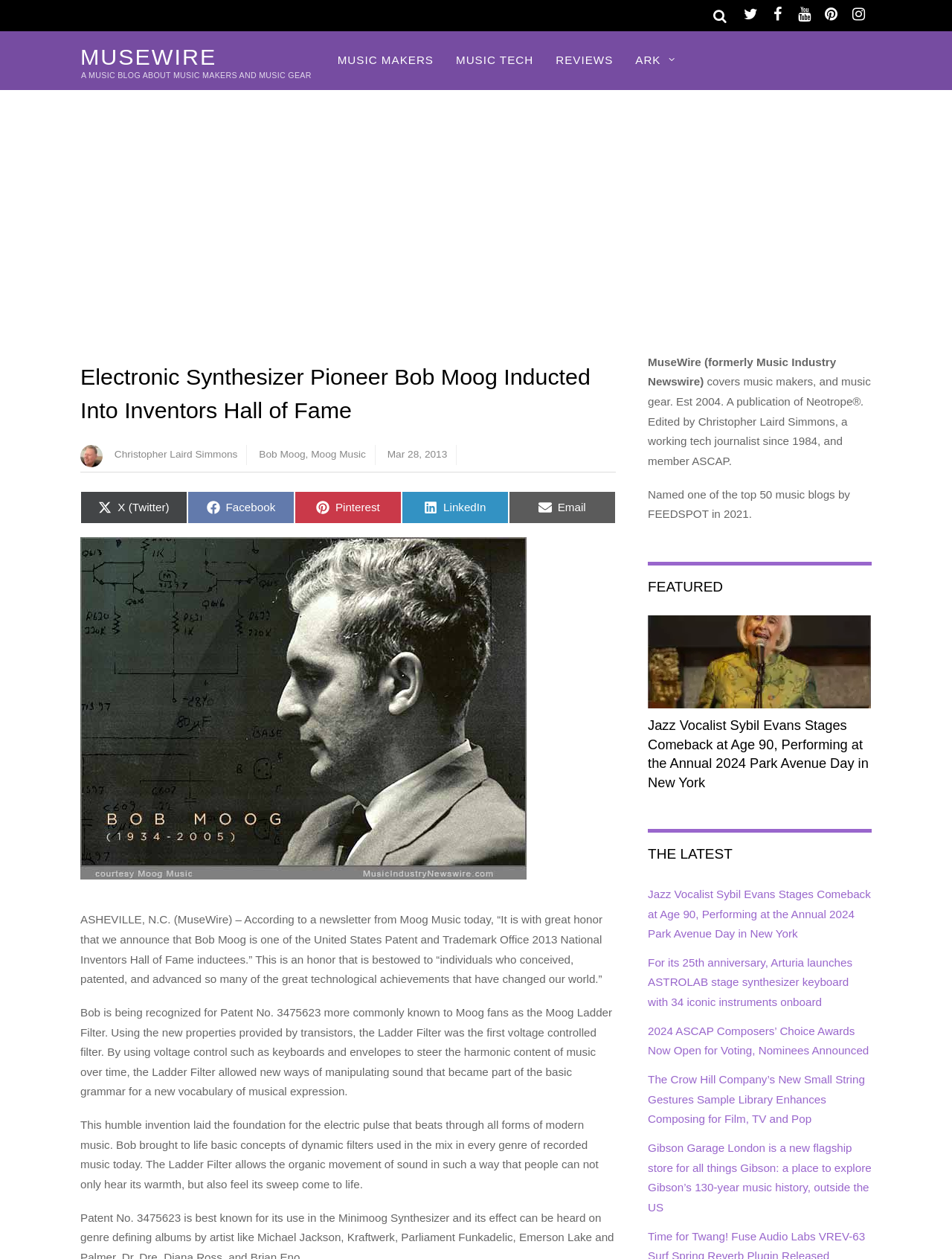Please identify the coordinates of the bounding box that should be clicked to fulfill this instruction: "Read about Jazz Vocalist Sybil Evans".

[0.681, 0.487, 0.916, 0.629]